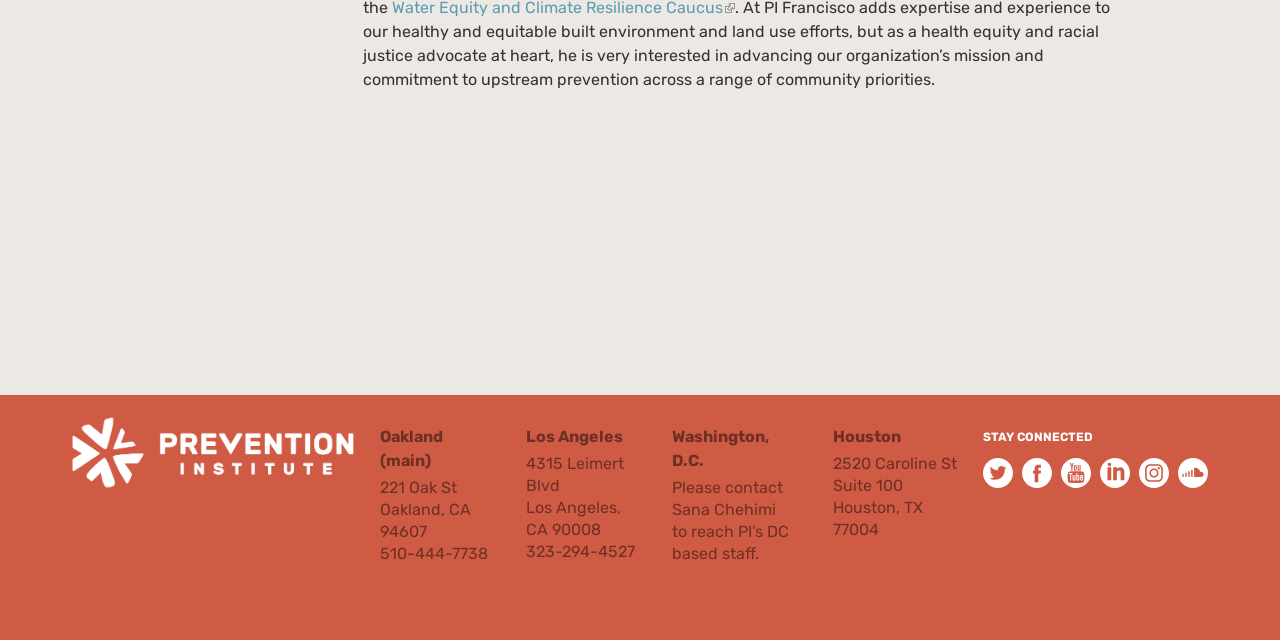Using the description "510-444-7738", predict the bounding box of the relevant HTML element.

[0.297, 0.848, 0.387, 0.883]